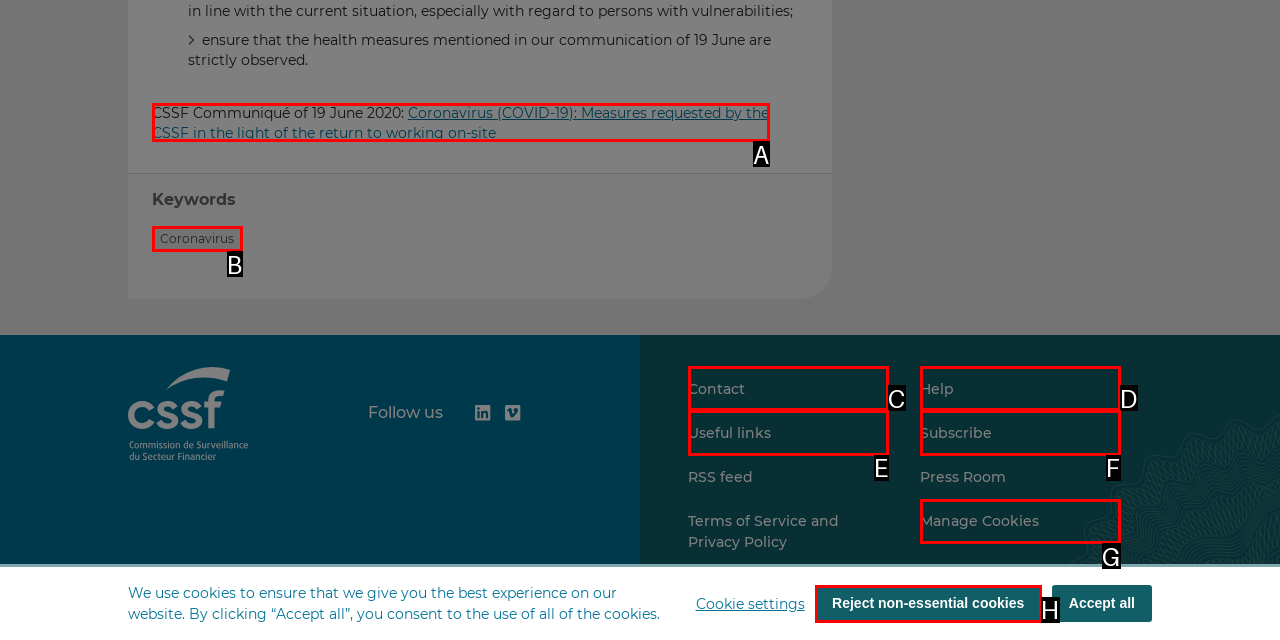Choose the letter that best represents the description: Reject non-essential cookies. Answer with the letter of the selected choice directly.

H